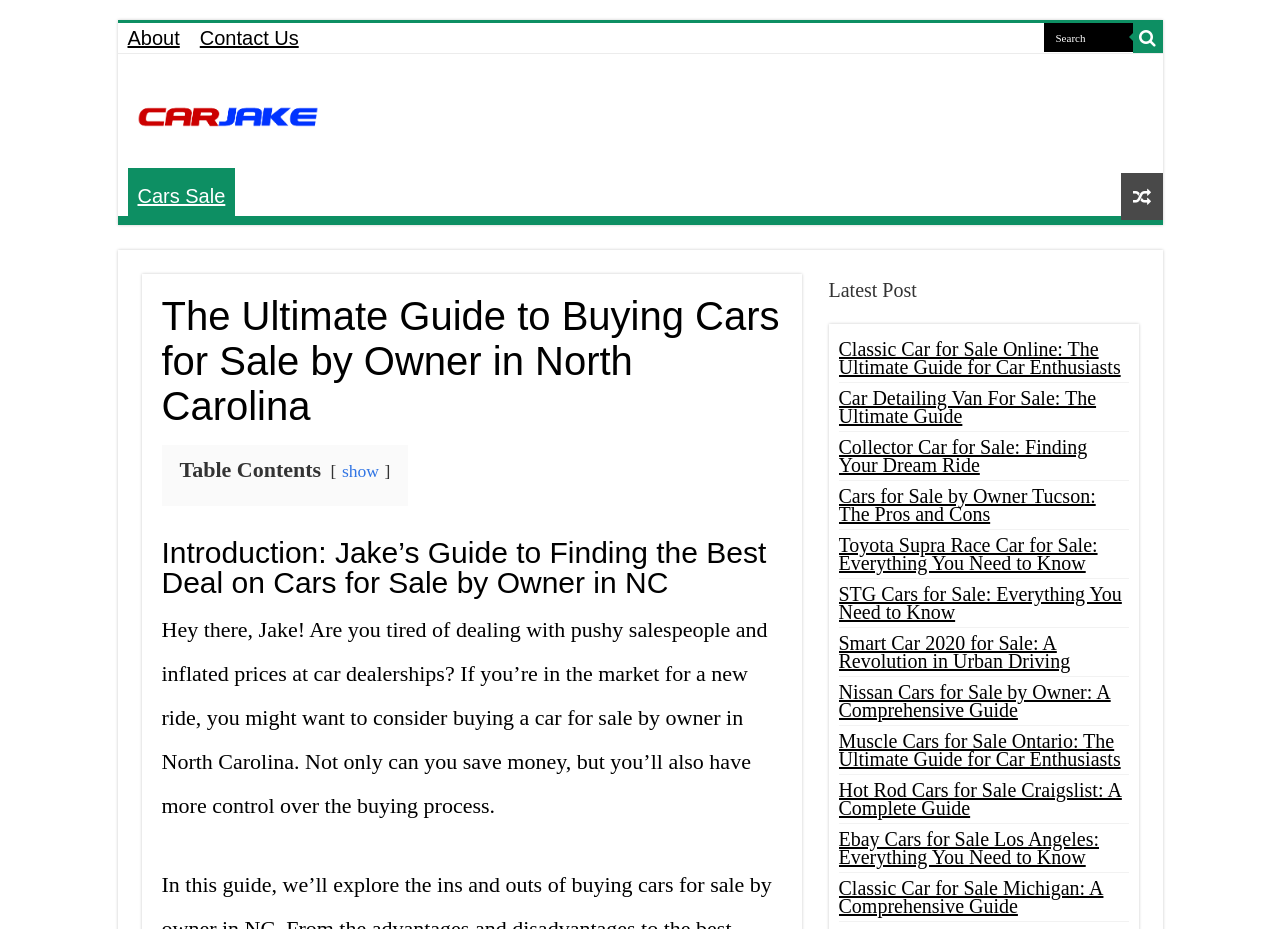Examine the screenshot and answer the question in as much detail as possible: How many articles are listed on the webpage?

By counting the number of heading elements with links to articles, I found that there are 15 articles listed on the webpage, including 'Classic Car for Sale Online: The Ultimate Guide for Car Enthusiasts', 'Car Detailing Van For Sale: The Ultimate Guide', and others.